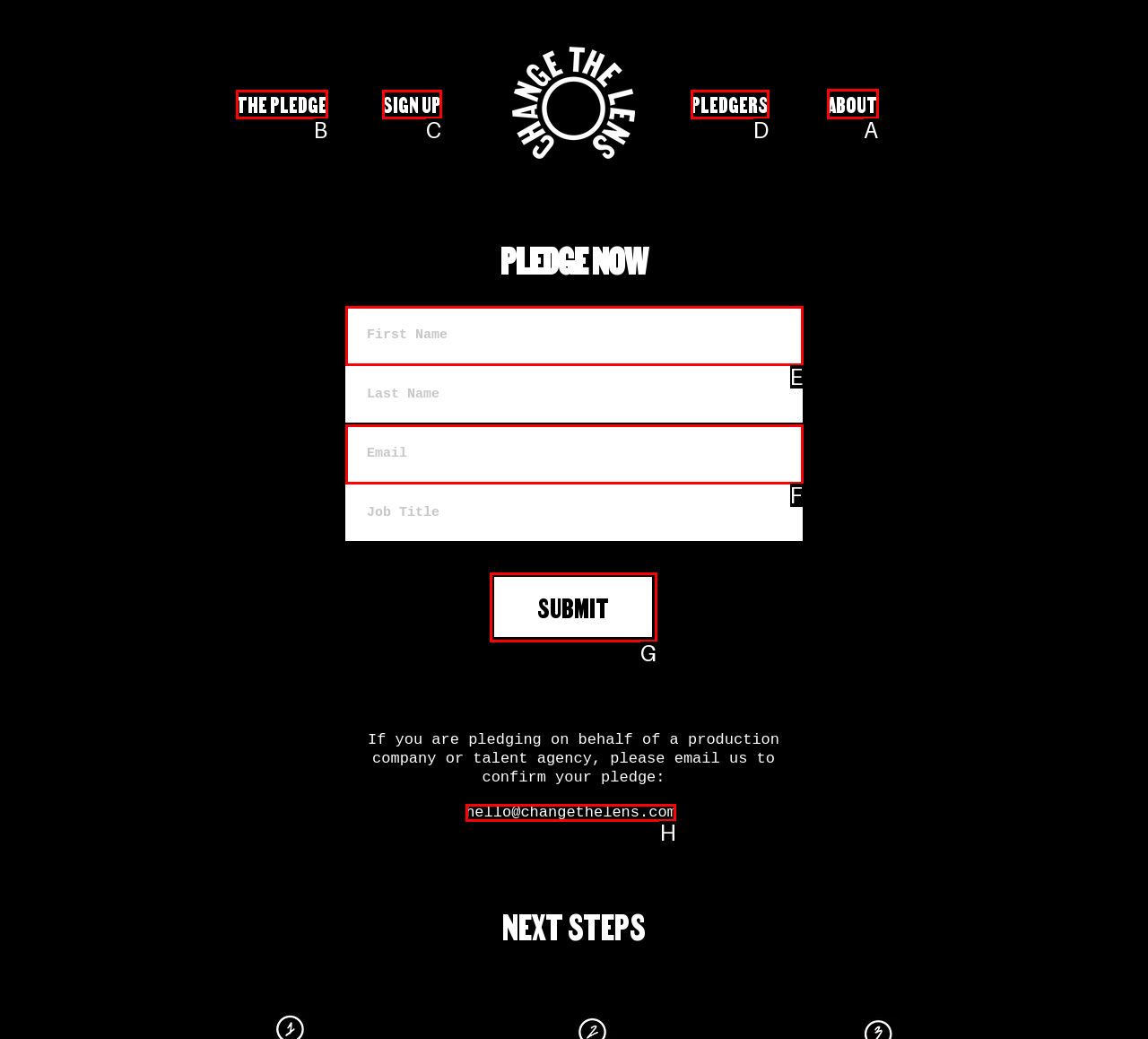Choose the letter of the option you need to click to Click the ABOUT link. Answer with the letter only.

A